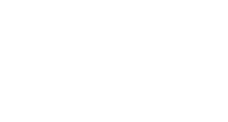What is the purpose of the Hill Country Photography Club?
Answer with a single word or phrase, using the screenshot for reference.

To share knowledge and techniques